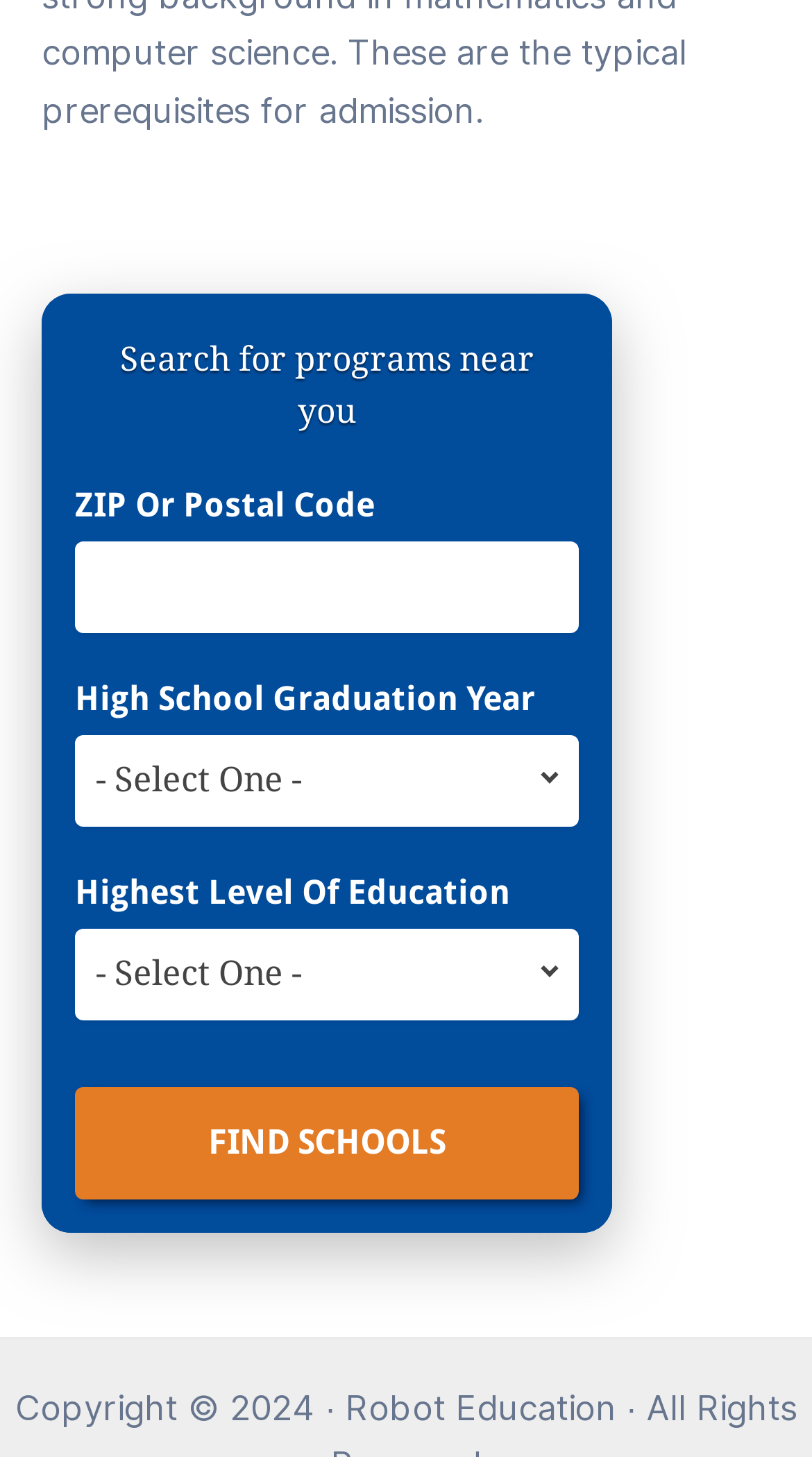Use a single word or phrase to respond to the question:
What is the highest level of education that can be selected?

Not specified